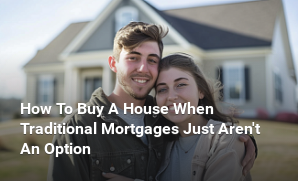Answer this question using a single word or a brief phrase:
What is the significance of the house in the background?

Symbol of homeownership